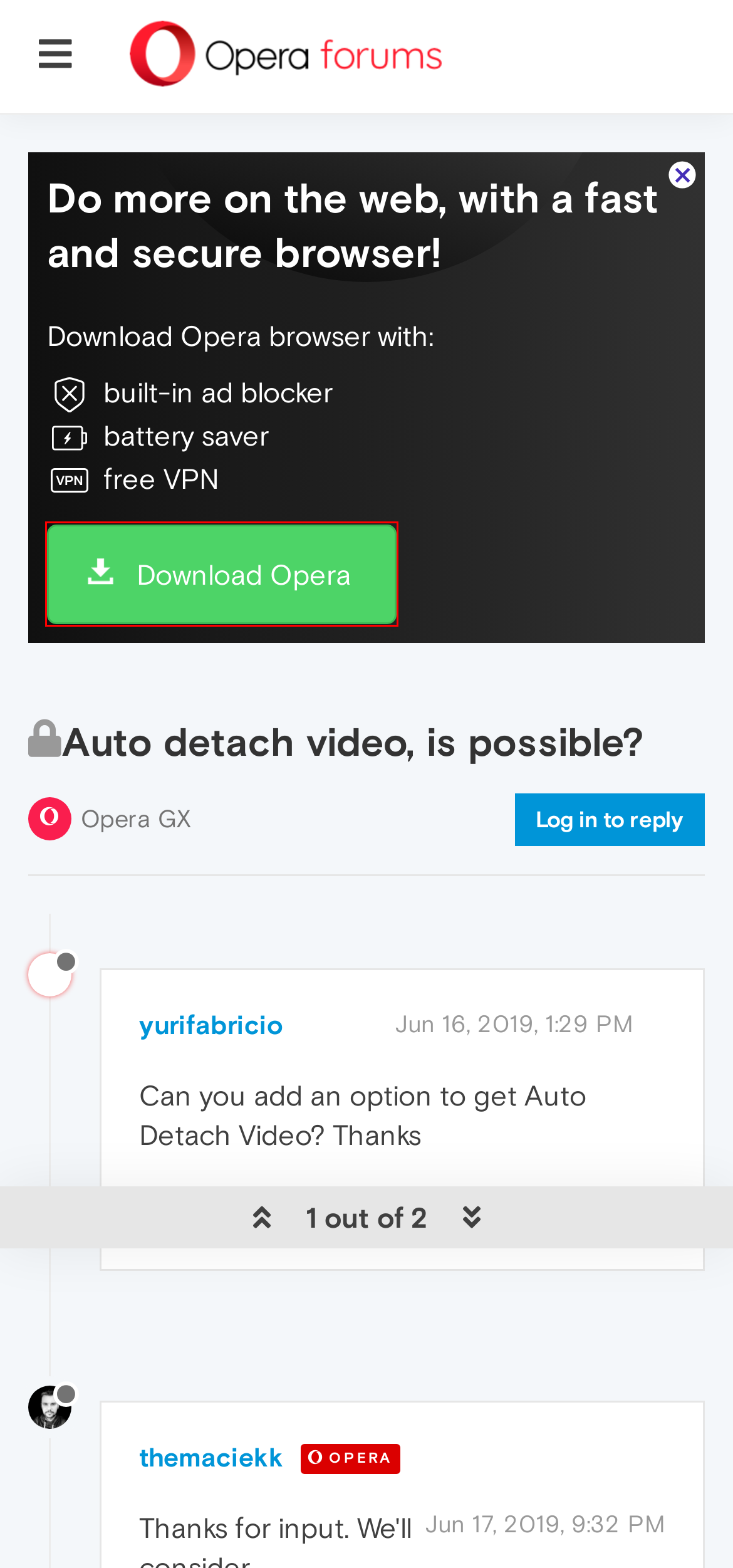Look at the screenshot of a webpage that includes a red bounding box around a UI element. Select the most appropriate webpage description that matches the page seen after clicking the highlighted element. Here are the candidates:
A. ‎Opera: AI browser with VPN on the App Store
B. %DOC_TITLE%Opera
C. Opera Newsroom | News and Press Releases | Opera
D. Opera Browser | Windows, Mac, Linux, Android, iOS | Opera
E. Opera Mini for Android | Ad blocker, File sharing, Data savings | Opera
F. The Opera Blog - News | Opera
G. Browser Problems? We can help you! | Help & FAQ |
    Opera
H. Opera Ads - Proven intelligent advertising | Opera

A